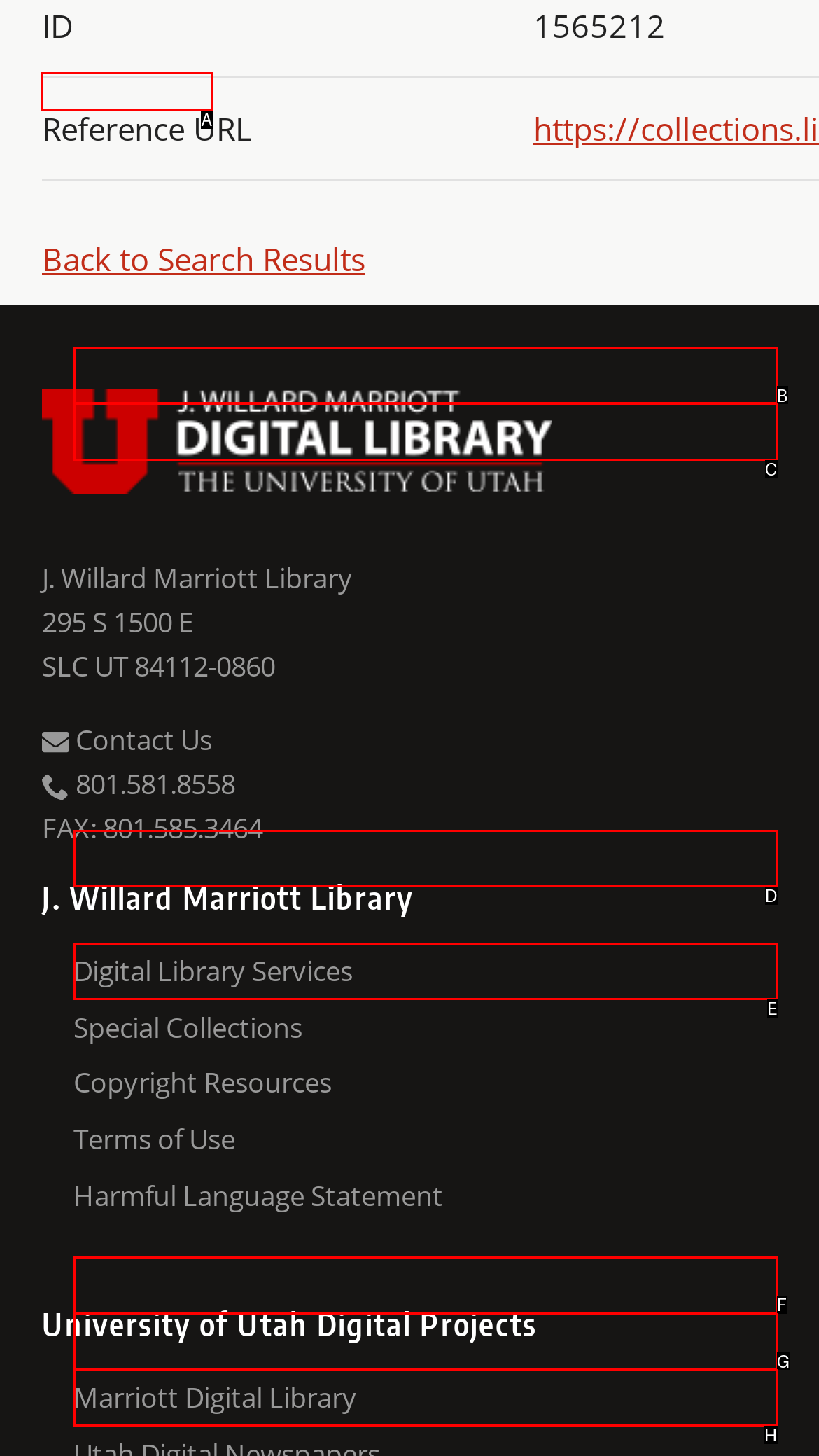Point out the option that needs to be clicked to fulfill the following instruction: Contact us
Answer with the letter of the appropriate choice from the listed options.

A